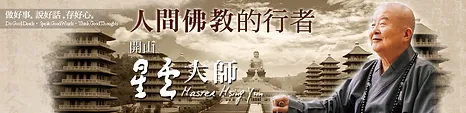Create a detailed narrative for the image.

The image features the revered figure of Venerable Master Hsing Yun, an influential leader in Humanistic Buddhism. Captured in a serene backdrop of traditional architecture, the image reflects the essence of Buddhism's teachings and their application in everyday life. Overlaid text in both Chinese and English reads “人間佛教的行者” (translated as "A Practitioner of Humanistic Buddhism"), emphasizing the Master's role in propagating accessible and practical Buddhism for the modern world. The atmosphere conveys a sense of tranquility and wisdom, highlighting the Master’s dedication to spiritual cultivation and community outreach. This visual representation serves as a tribute to his contributions and the flourishing of Buddhism, particularly in Singapore.